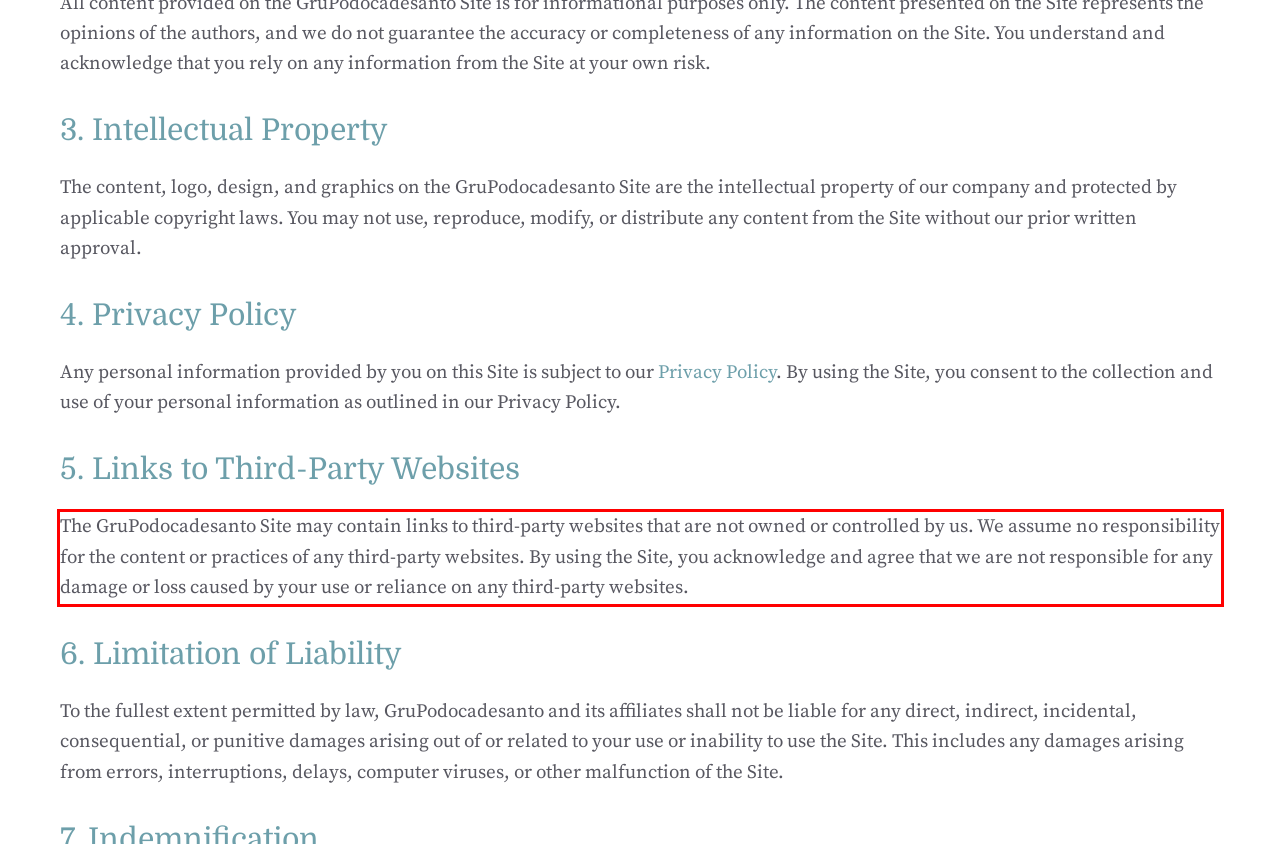You have a screenshot with a red rectangle around a UI element. Recognize and extract the text within this red bounding box using OCR.

The GruPodocadesanto Site may contain links to third-party websites that are not owned or controlled by us. We assume no responsibility for the content or practices of any third-party websites. By using the Site, you acknowledge and agree that we are not responsible for any damage or loss caused by your use or reliance on any third-party websites.